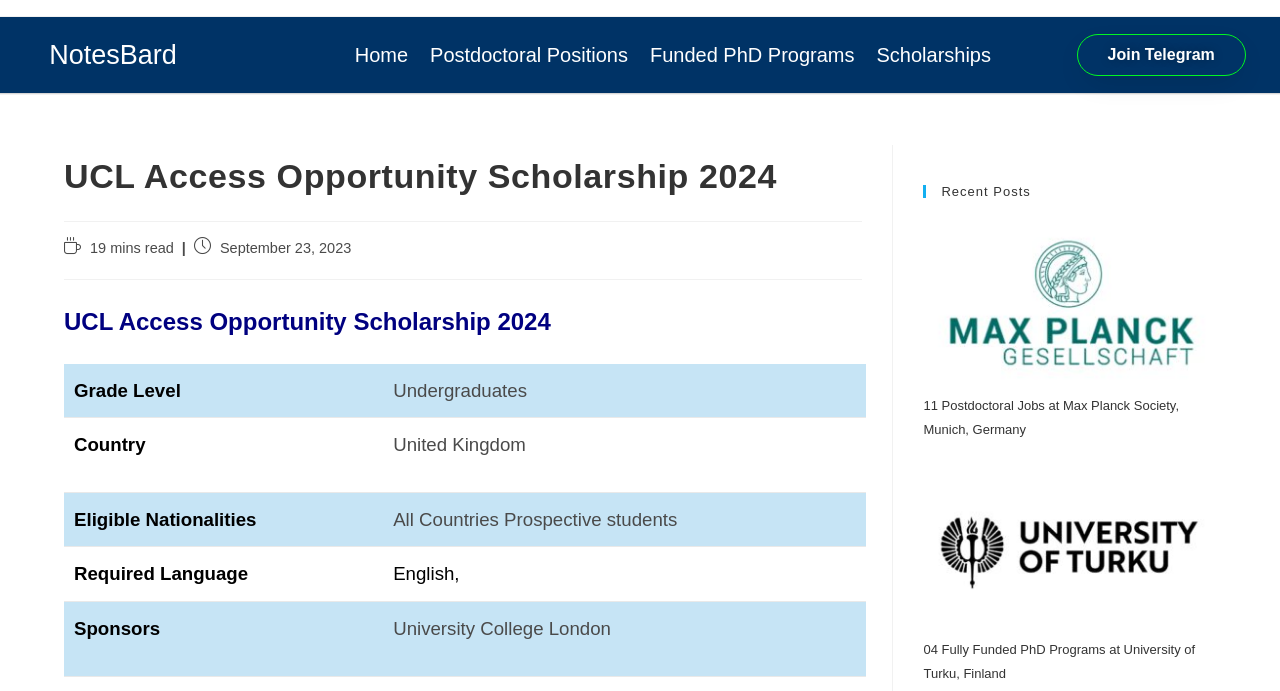Determine the bounding box coordinates of the region that needs to be clicked to achieve the task: "Click on the 'Max Planck Institutes, Germany' link".

[0.721, 0.577, 0.921, 0.632]